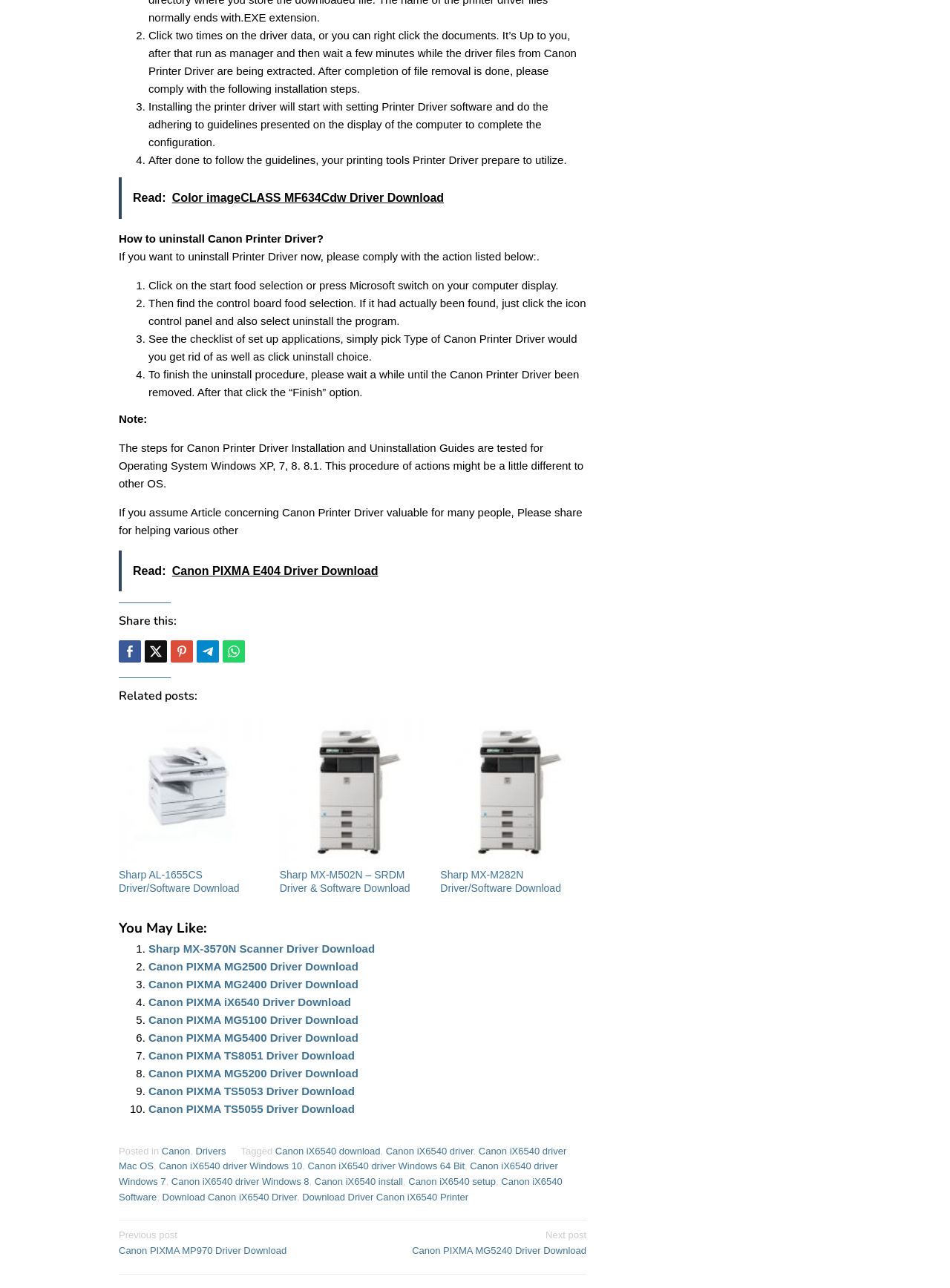Using the webpage screenshot, find the UI element described by Canon iX6540 install. Provide the bounding box coordinates in the format (top-left x, top-left y, bottom-right x, bottom-right y), ensuring all values are floating point numbers between 0 and 1.

[0.331, 0.913, 0.424, 0.922]